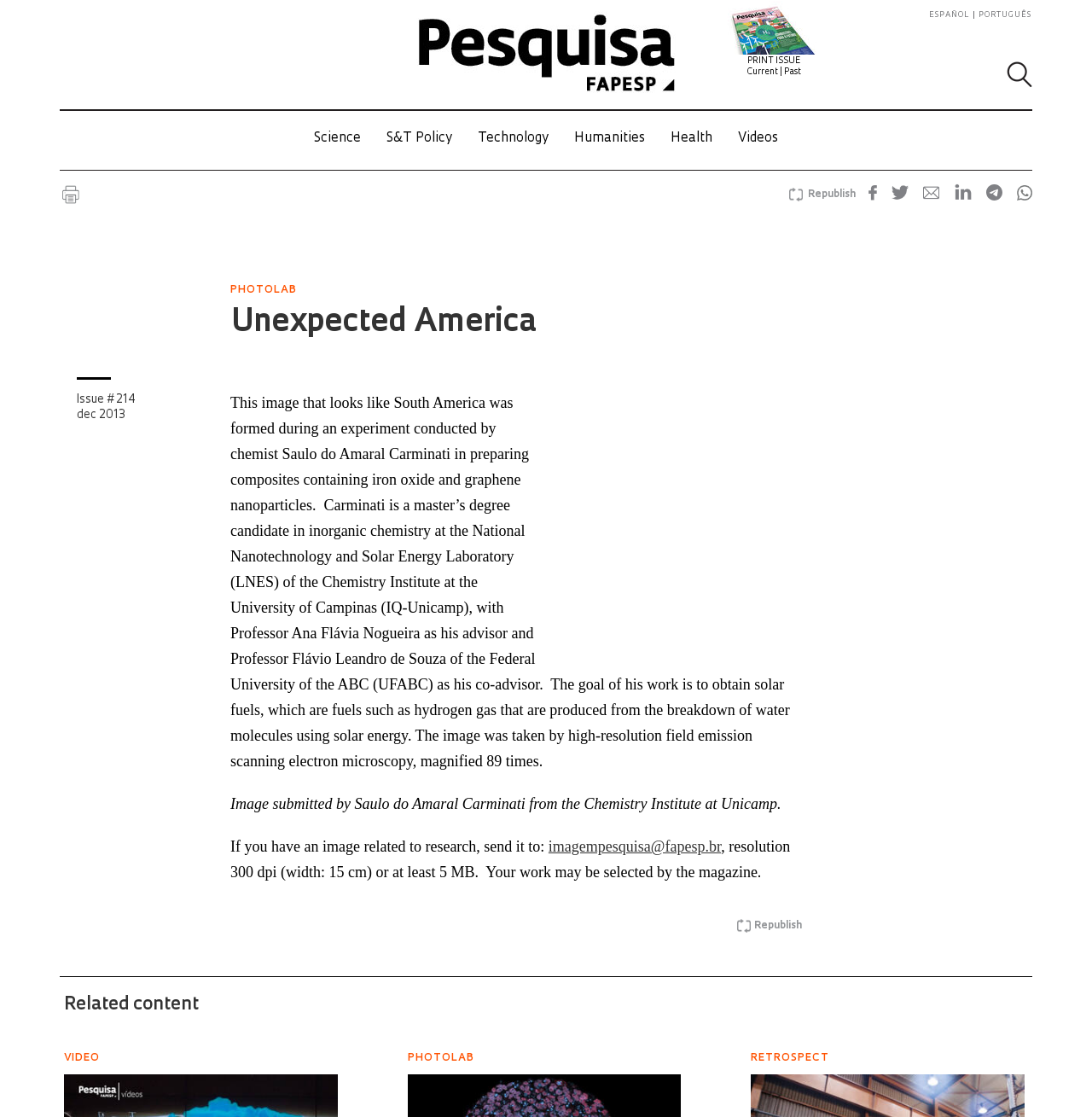What is the topic of the article?
Please give a detailed and elaborate answer to the question.

The article is about an experiment conducted by a chemist, Saulo do Amaral Carminati, in preparing composites containing iron oxide and graphene nanoparticles, which falls under the category of science.